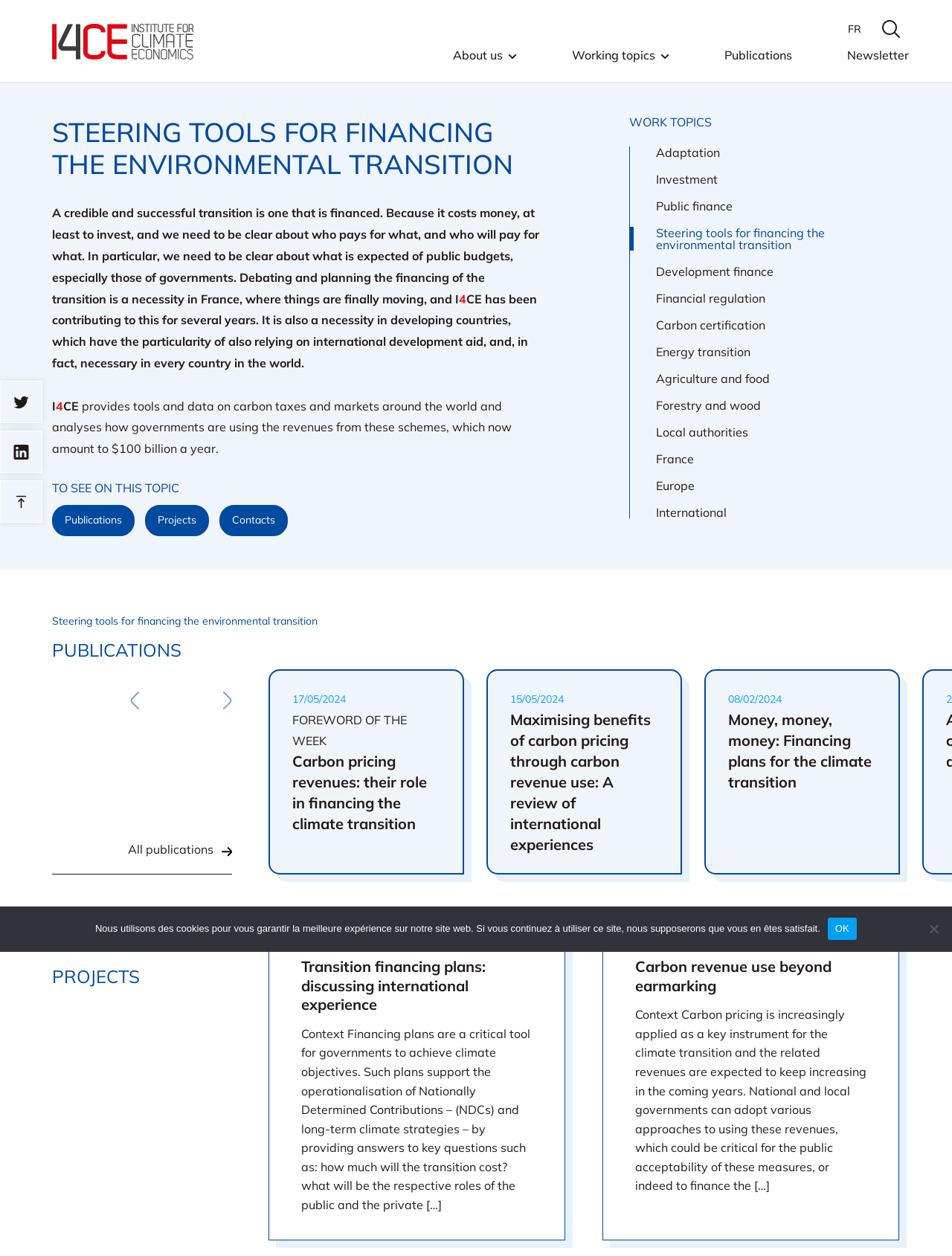Please provide the bounding box coordinates for the element that needs to be clicked to perform the following instruction: "Click on the 'About us' link". The coordinates should be given as four float numbers between 0 and 1, i.e., [left, top, right, bottom].

[0.476, 0.039, 0.543, 0.065]